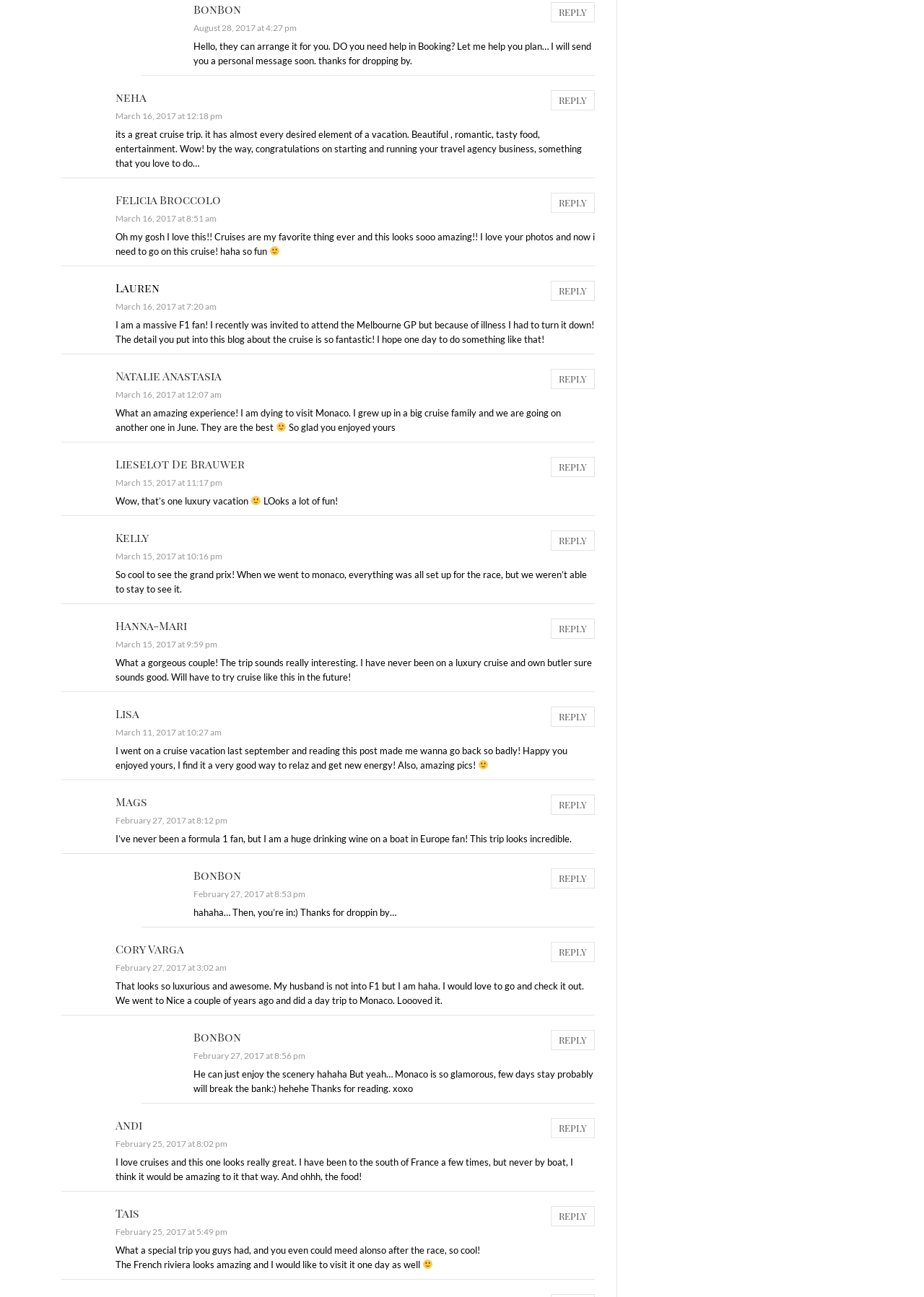Please locate the bounding box coordinates of the region I need to click to follow this instruction: "Respond to Lauren".

[0.596, 0.216, 0.644, 0.232]